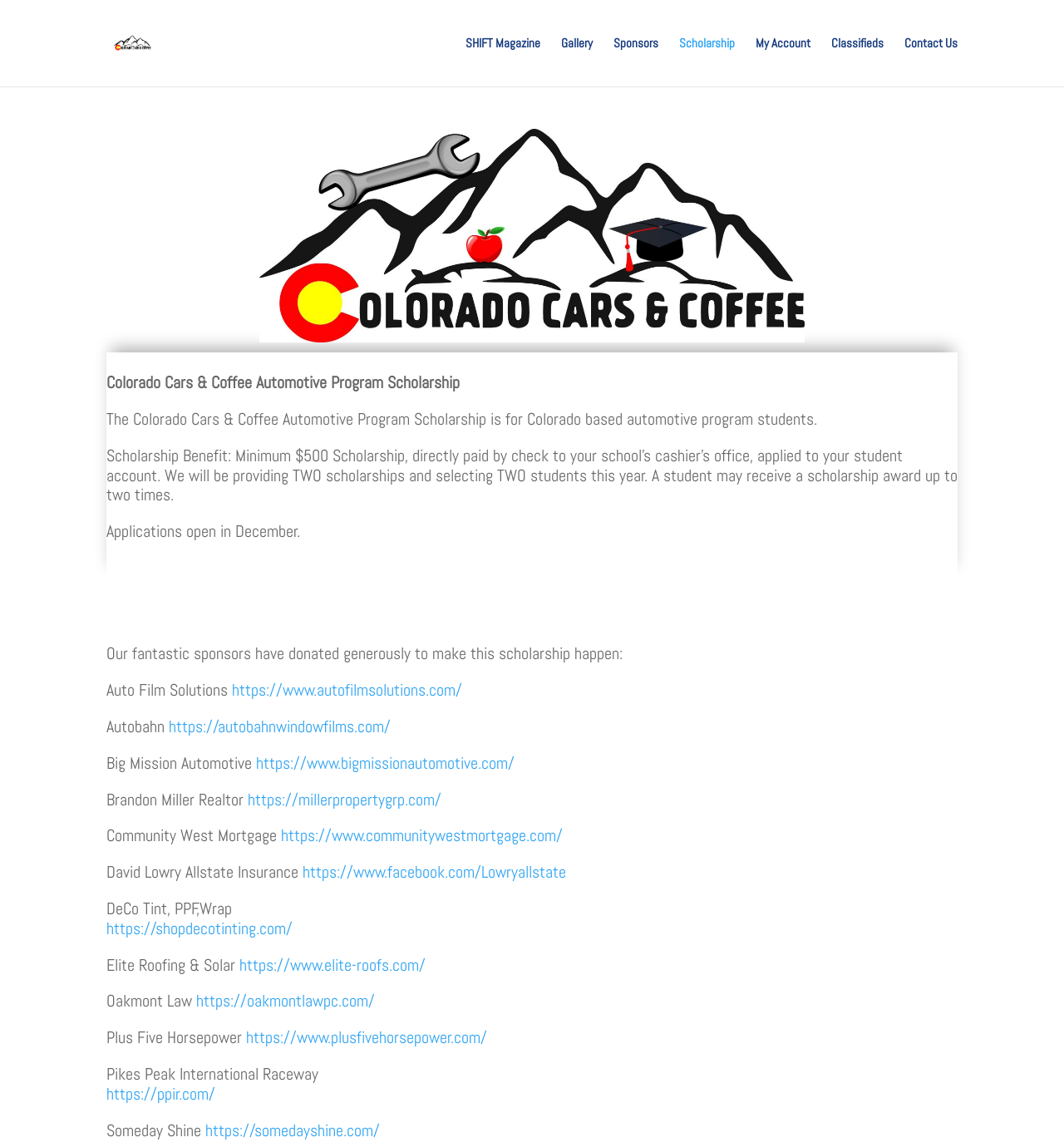Explain the features and main sections of the webpage comprehensively.

The webpage is about the Colorado Cars & Coffee Automotive Program Scholarship. At the top, there is a logo image of Colorado Cars & Coffee, accompanied by a link to the organization's website. Below the logo, there are several navigation links, including SHIFT Magazine, Gallery, Sponsors, Scholarship, My Account, Classifieds, and Contact Us.

The main content of the webpage is divided into sections. The first section describes the scholarship, stating that it is for Colorado-based automotive program students and provides a minimum $500 scholarship. The application period is mentioned to be in December.

The second section acknowledges the sponsors who have donated to make the scholarship possible. There are 11 sponsors listed, each with a brief description and a link to their website. The sponsors are listed in a vertical column, with each sponsor's information placed below the previous one.

There is a large image on the right side of the webpage, which takes up most of the vertical space. The image is not described, but it appears to be a decorative element.

Overall, the webpage has a clean and organized layout, with clear headings and concise text. The navigation links are easily accessible at the top, and the main content is divided into clear sections.